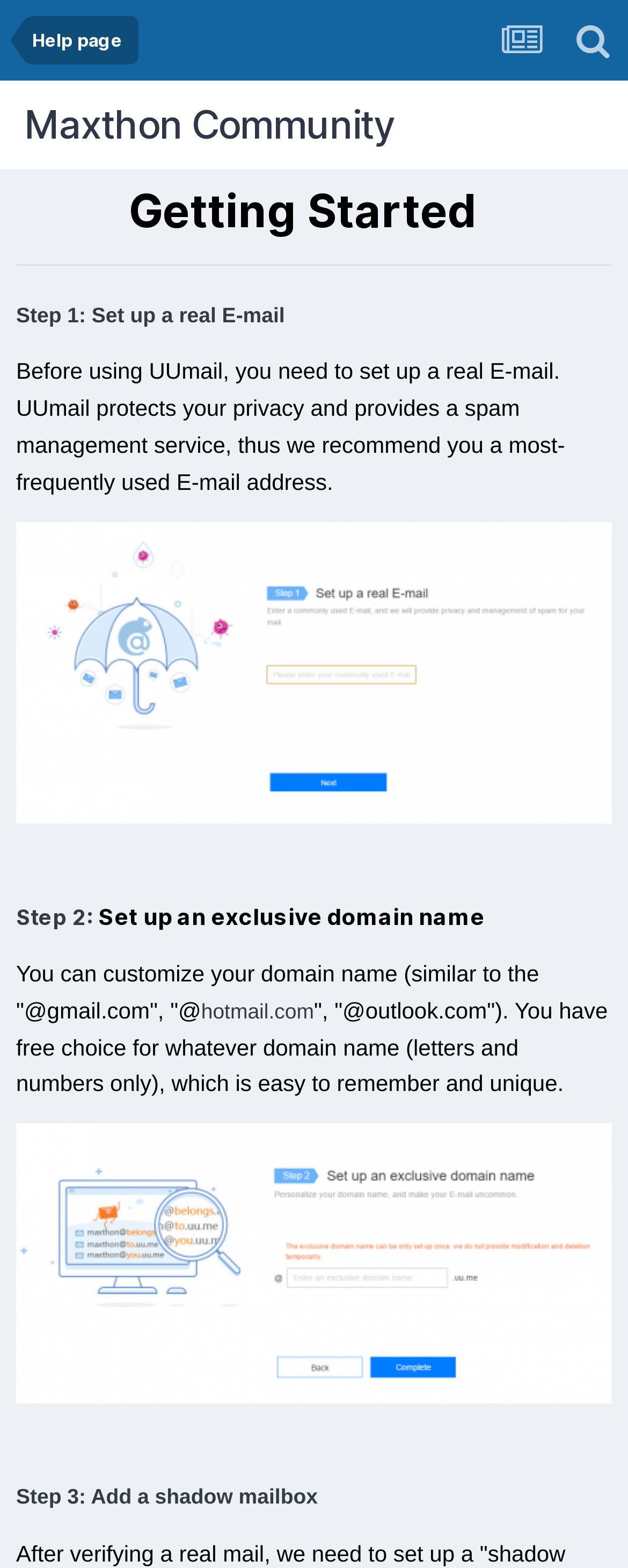Find and provide the bounding box coordinates for the UI element described with: "alt="第二张，设置个性域名.png"".

[0.026, 0.797, 0.974, 0.812]